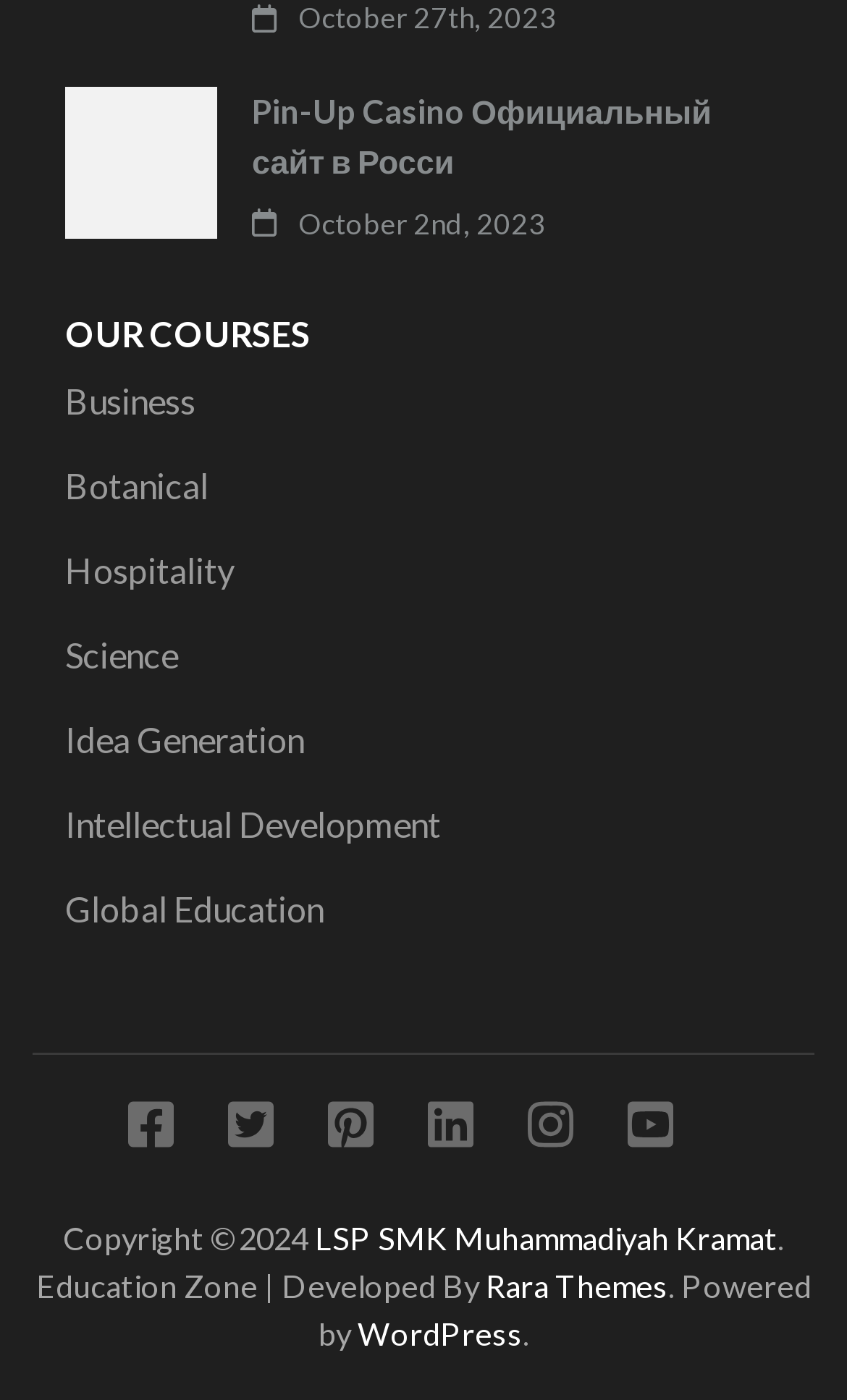What is the date mentioned at the top?
Please respond to the question with a detailed and thorough explanation.

The date mentioned at the top of the webpage is 'October 27th, 2023', which is obtained from the link element with the text 'October 27th, 2023' and bounding box coordinates [0.345, 0.001, 0.657, 0.026].